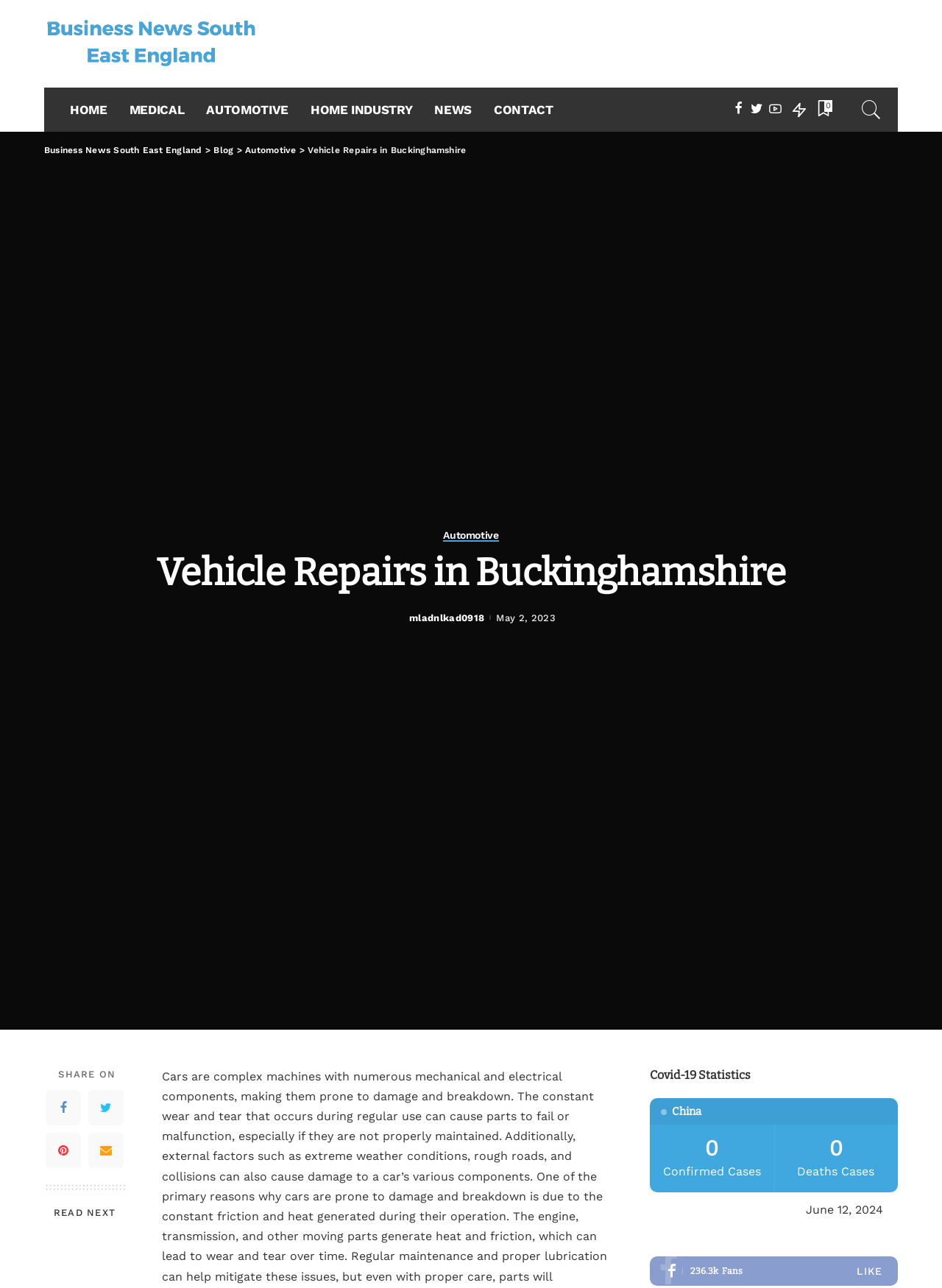What is the text of the first link in the main menu?
Based on the image, respond with a single word or phrase.

HOME